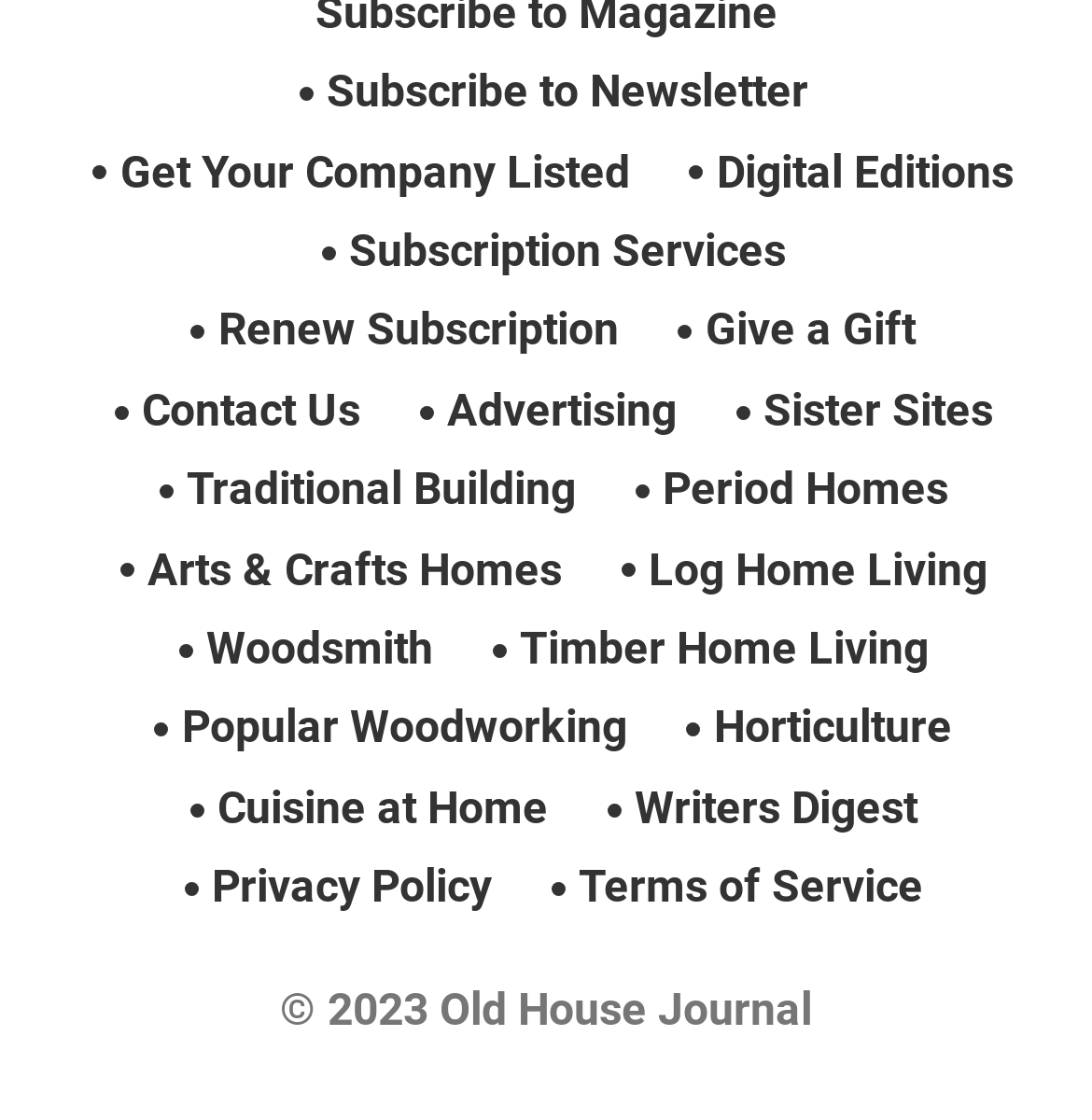Determine the bounding box coordinates of the section to be clicked to follow the instruction: "learn about Weed Delivery". The coordinates should be given as four float numbers between 0 and 1, formatted as [left, top, right, bottom].

None